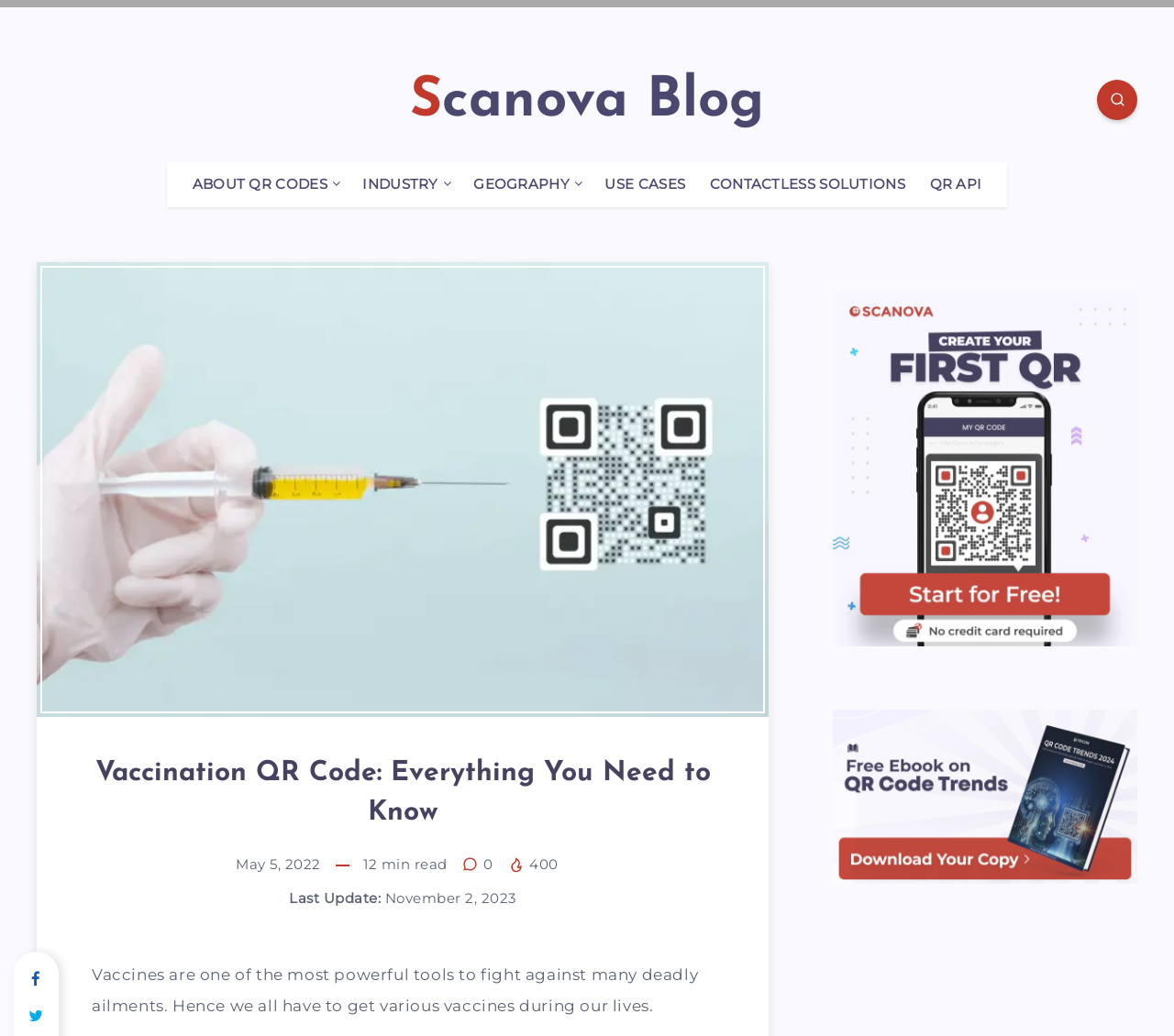Write an elaborate caption that captures the essence of the webpage.

The webpage is about vaccination QR codes, specifically providing information on how to access and verify COVID-19 vaccination status digitally. At the top, there is a navigation menu with links to "Scanova Blog", "ABOUT QR CODES", "INDUSTRY", "GEOGRAPHY", "USE CASES", "CONTACTLESS SOLUTIONS", and "QR API". 

Below the navigation menu, there is a header section with a prominent image related to QR codes and vaccine certificates. The main title "Vaccination QR Code: Everything You Need to Know" is displayed prominently. 

To the right of the title, there is a section showing the publication date, "May 5, 2022", and the estimated reading time, "12 min read". There are also links to view counts, with an image and the text "400 Views". 

The main content of the webpage starts below this section, with a brief introduction to the importance of vaccines in fighting deadly diseases. The text explains that vaccines are a powerful tool and that we need to get various vaccines throughout our lives.

On the right side of the page, there are two call-to-action (CTA) images, one labeled "CTA Sticky Image" and the other "EBook CTA Image", which are likely promoting related resources or downloads.